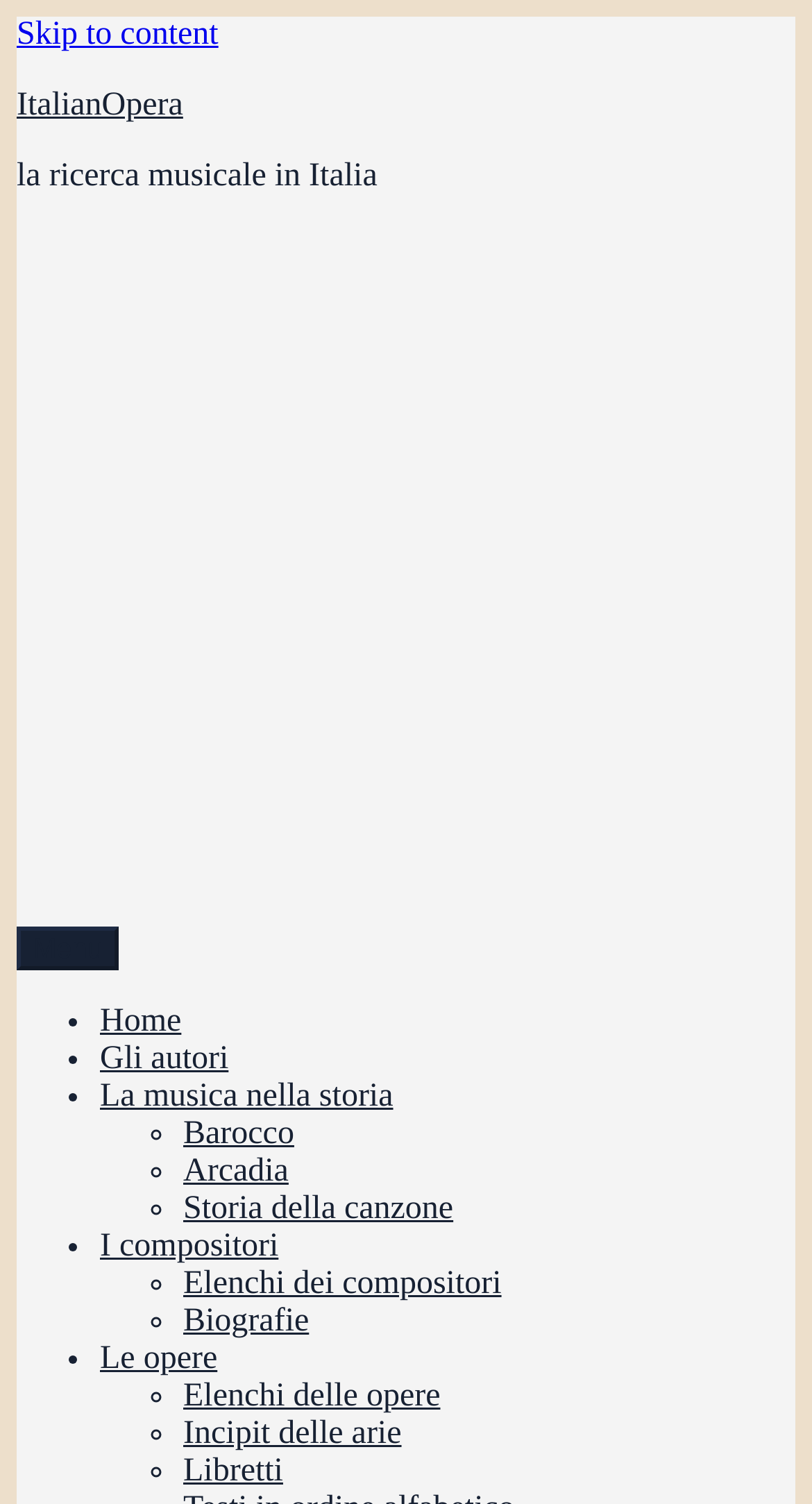Locate the bounding box coordinates of the area that needs to be clicked to fulfill the following instruction: "go to home improvement page". The coordinates should be in the format of four float numbers between 0 and 1, namely [left, top, right, bottom].

None